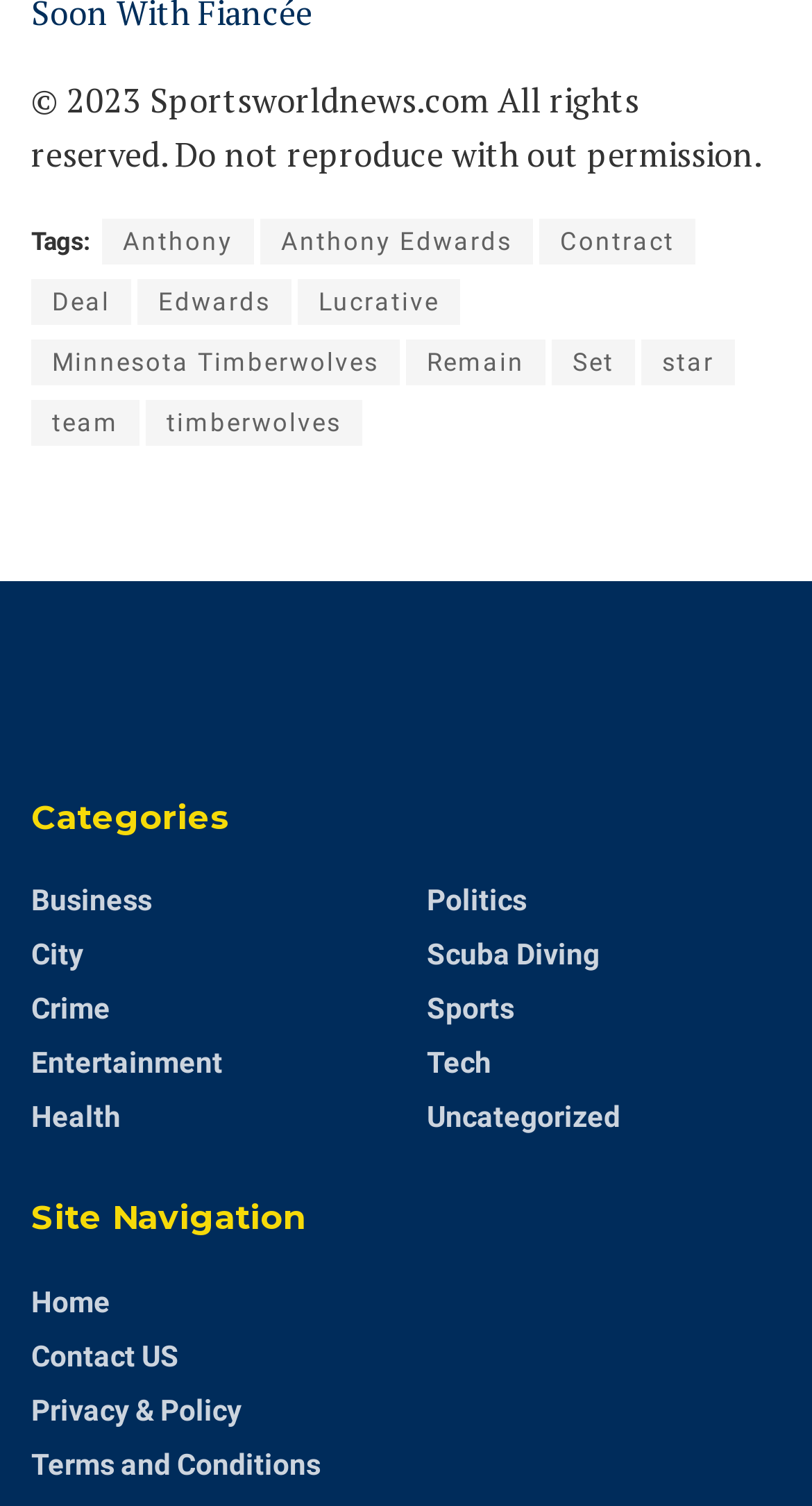Please reply with a single word or brief phrase to the question: 
What is the name of the website linked to the image at the bottom of the webpage?

Andamanz.in